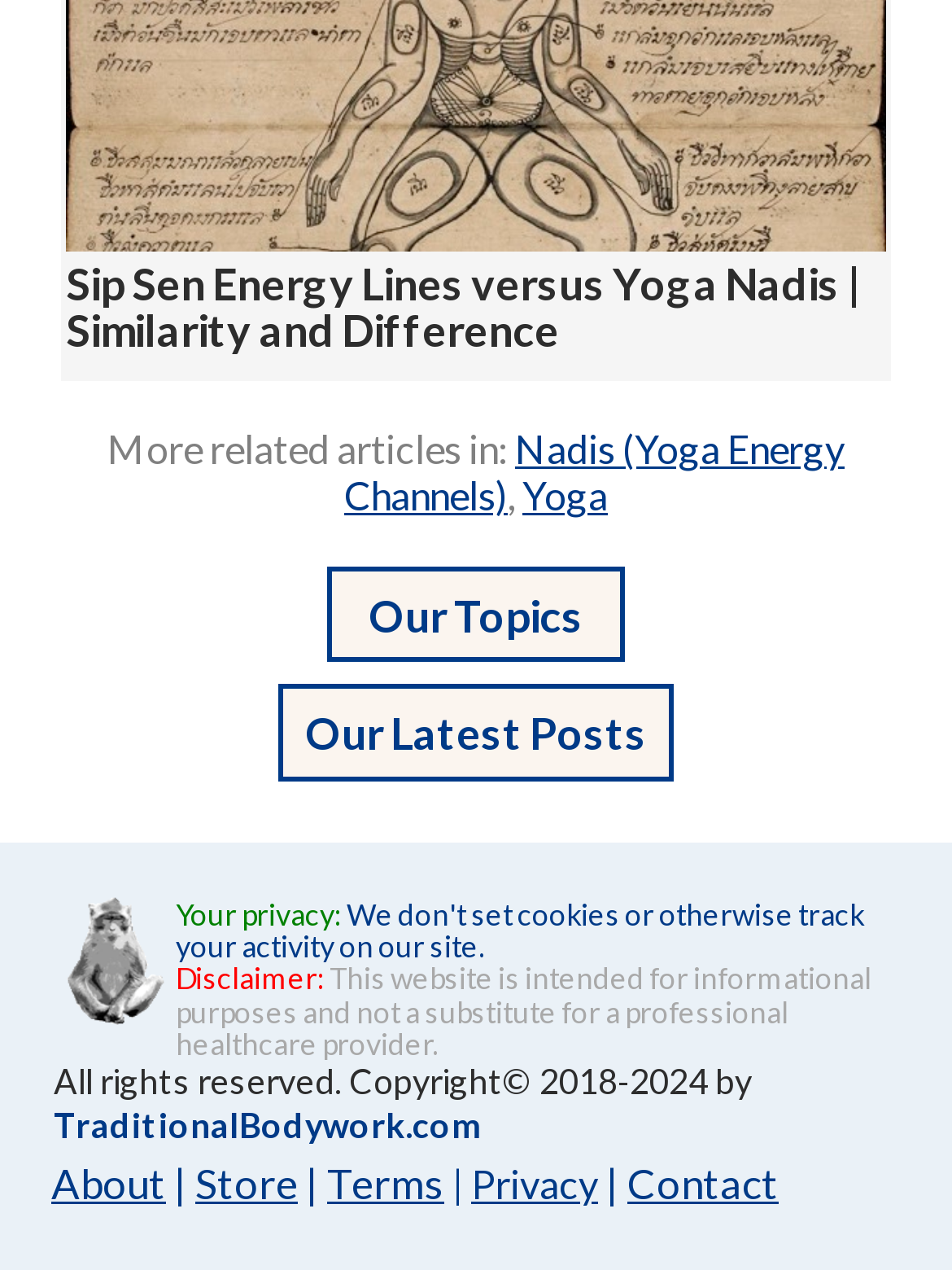Find and specify the bounding box coordinates that correspond to the clickable region for the instruction: "Learn more about TraditionalBodywork.com".

[0.056, 0.869, 0.505, 0.902]